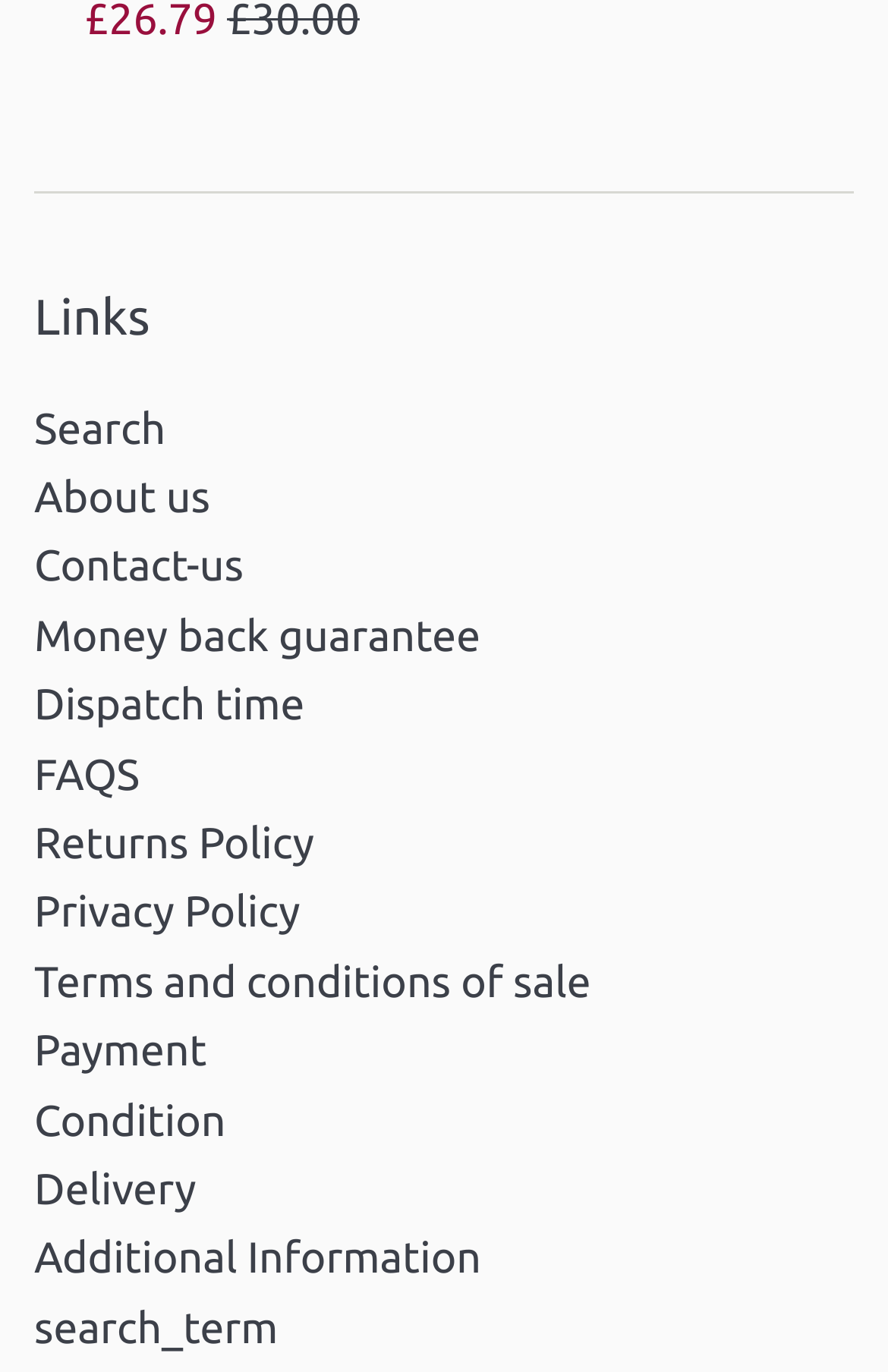Identify the bounding box coordinates of the area that should be clicked in order to complete the given instruction: "click on deneme bonusu veren yeni siteler link". The bounding box coordinates should be four float numbers between 0 and 1, i.e., [left, top, right, bottom].

None